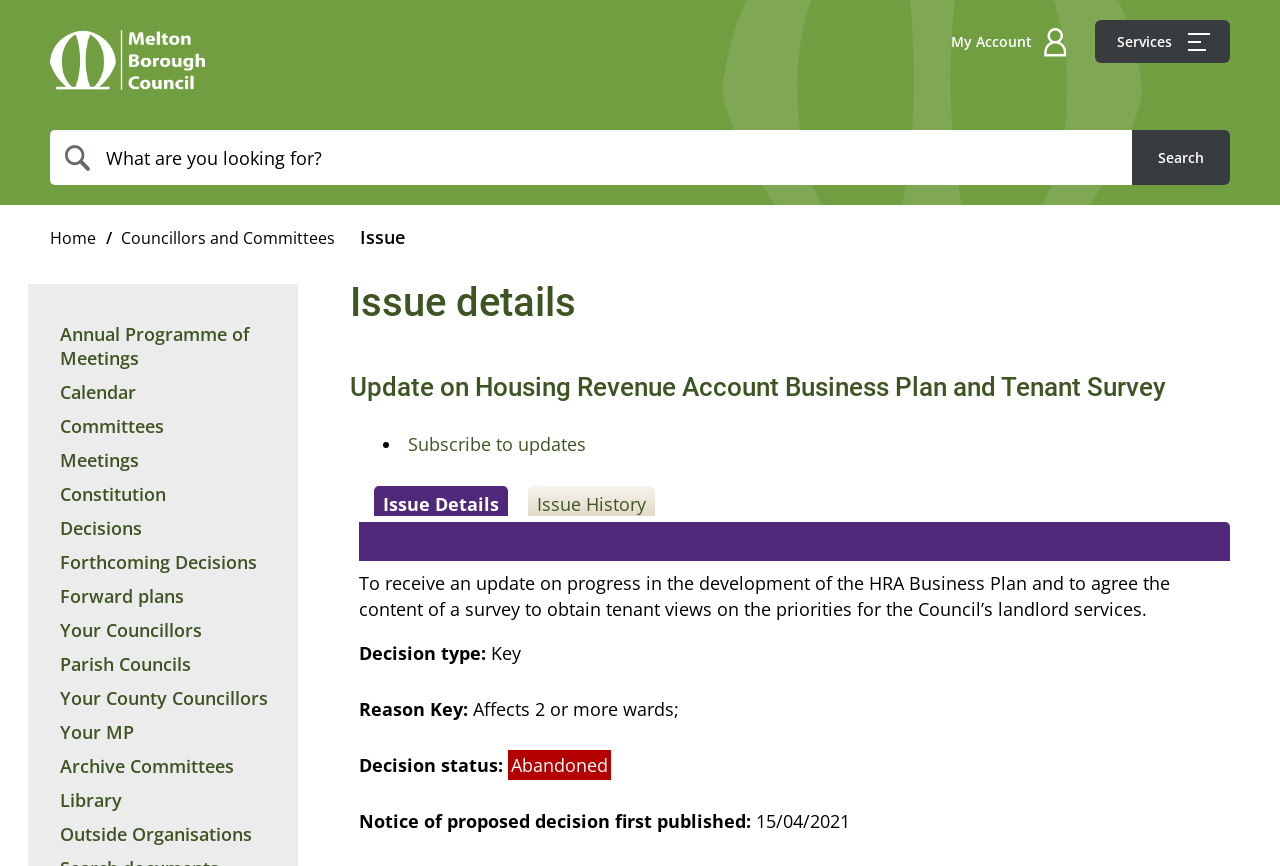Based on the element description, predict the bounding box coordinates (top-left x, top-left y, bottom-right x, bottom-right y) for the UI element in the screenshot: Issue History

[0.412, 0.561, 0.512, 0.596]